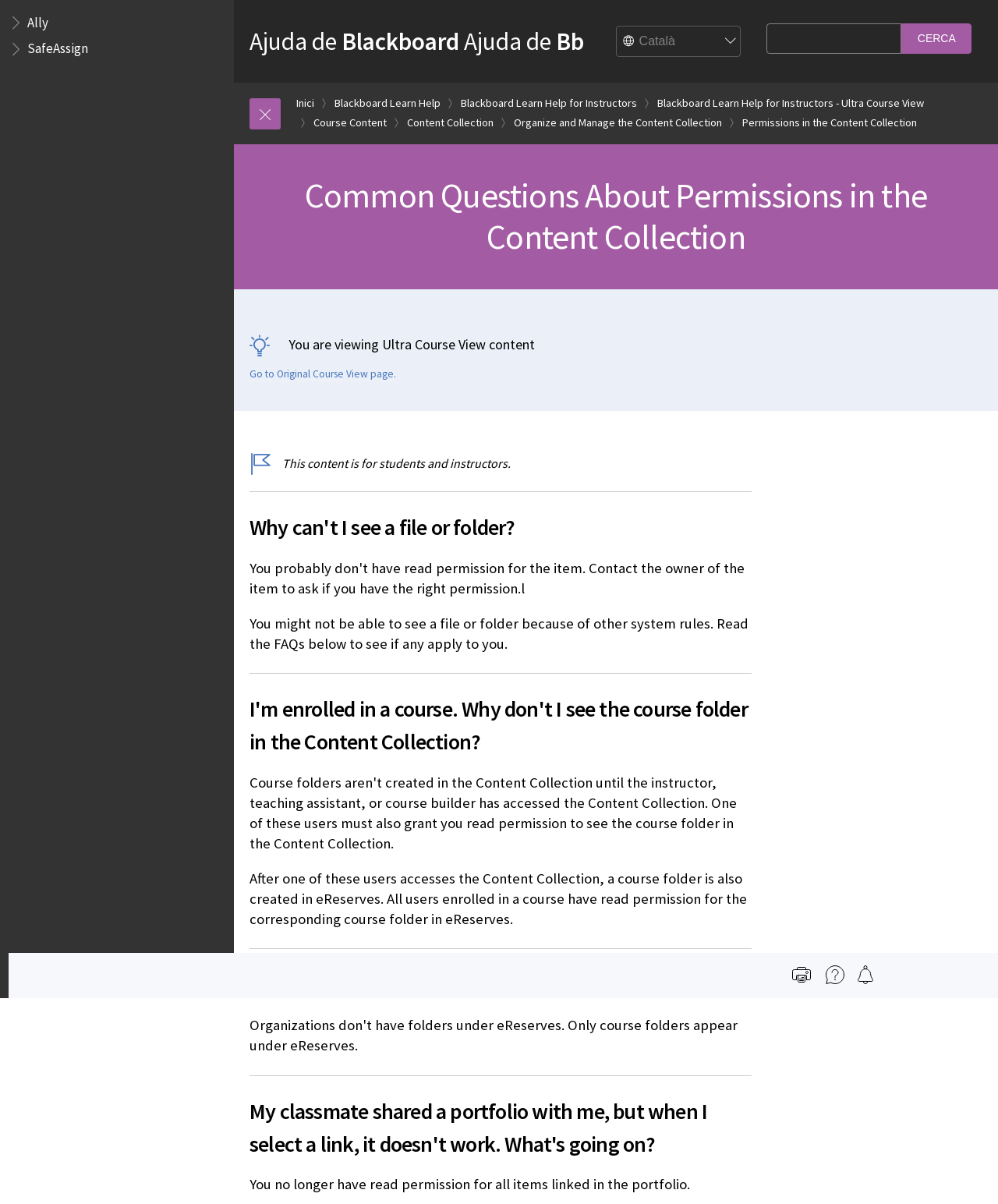Please identify the bounding box coordinates of the element's region that should be clicked to execute the following instruction: "Search for a query". The bounding box coordinates must be four float numbers between 0 and 1, i.e., [left, top, right, bottom].

[0.768, 0.019, 0.903, 0.045]